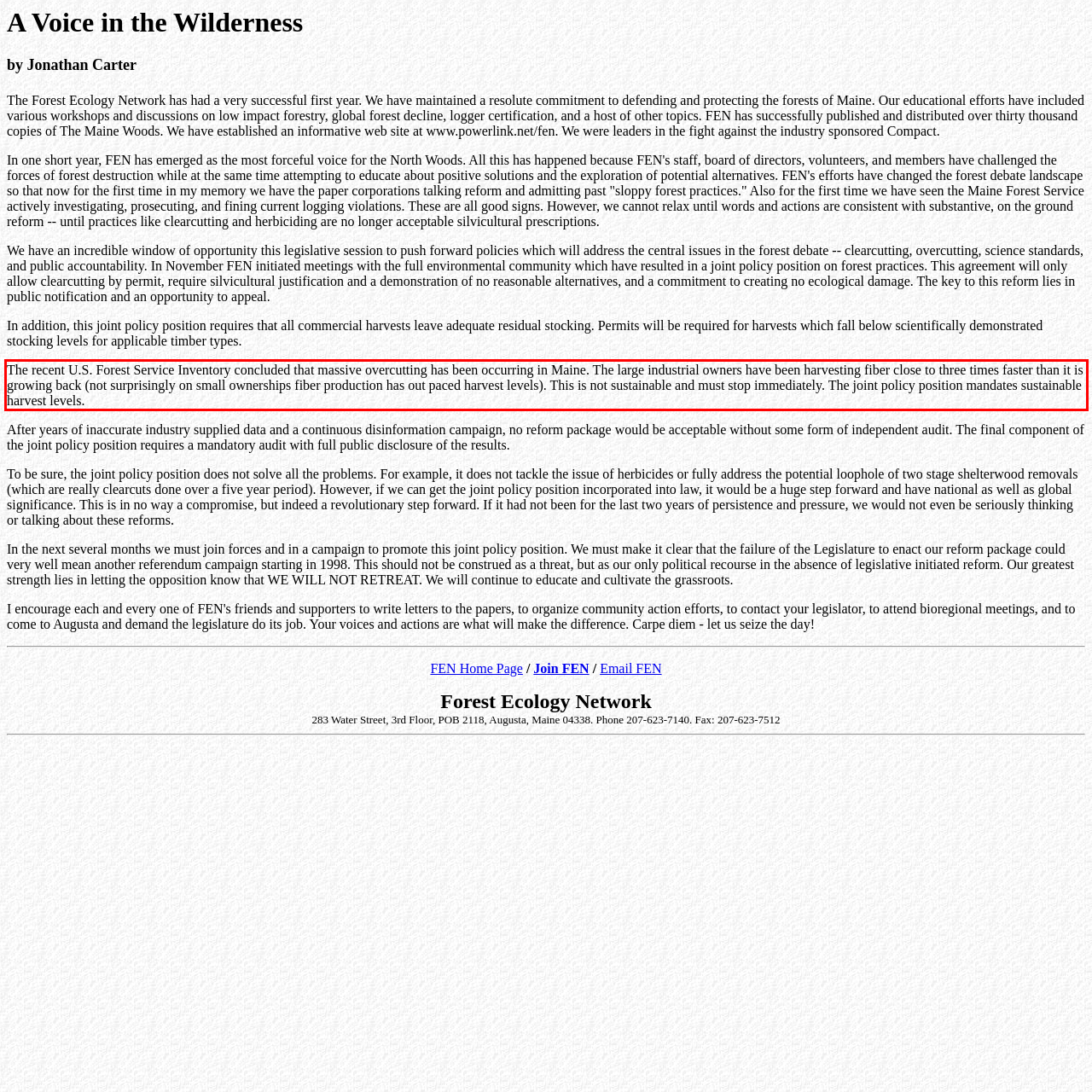You are looking at a screenshot of a webpage with a red rectangle bounding box. Use OCR to identify and extract the text content found inside this red bounding box.

The recent U.S. Forest Service Inventory concluded that massive overcutting has been occurring in Maine. The large industrial owners have been harvesting fiber close to three times faster than it is growing back (not surprisingly on small ownerships fiber production has out paced harvest levels). This is not sustainable and must stop immediately. The joint policy position mandates sustainable harvest levels.